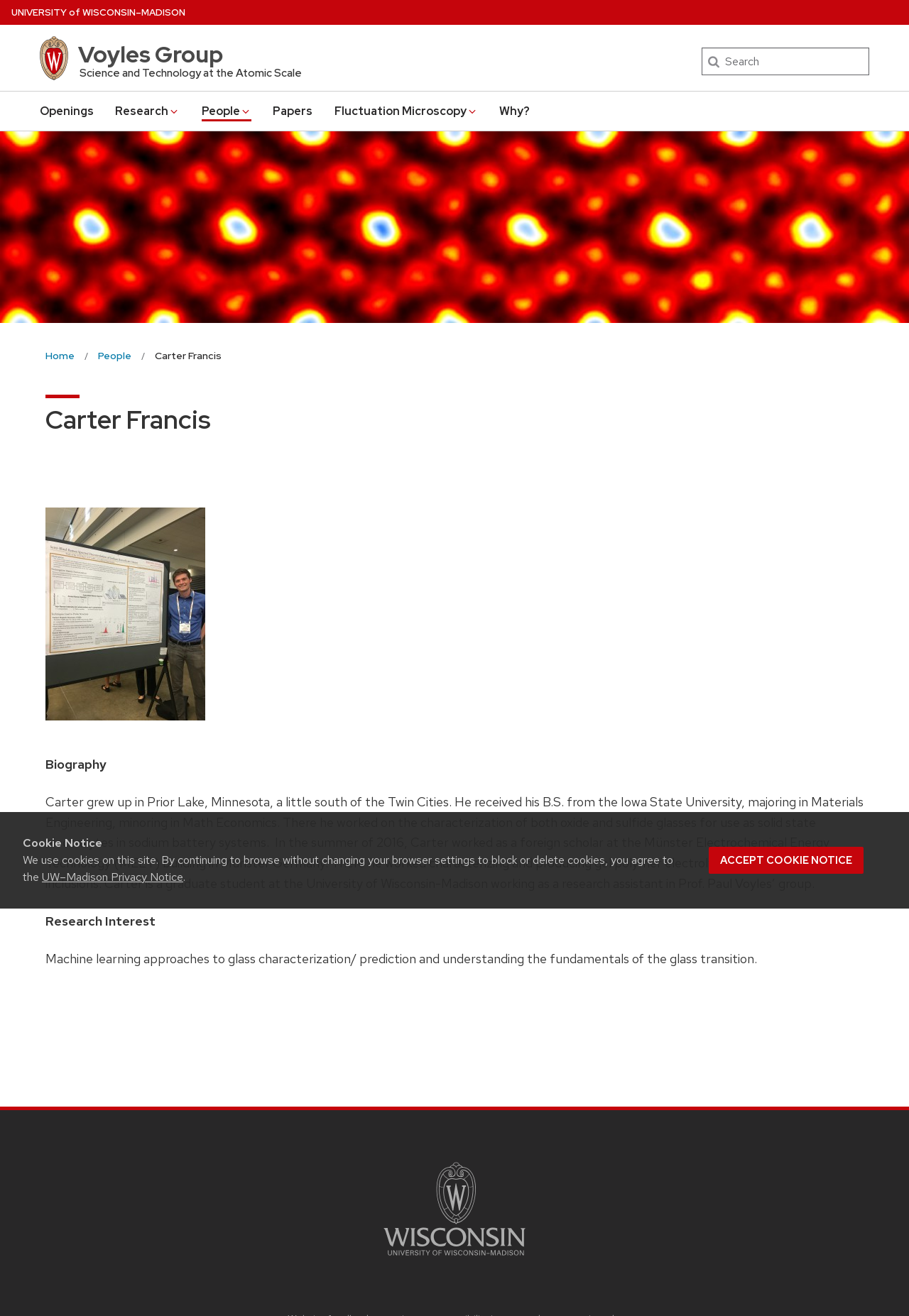Please provide a one-word or short phrase answer to the question:
What is the link at the bottom of the webpage?

Link to main university website